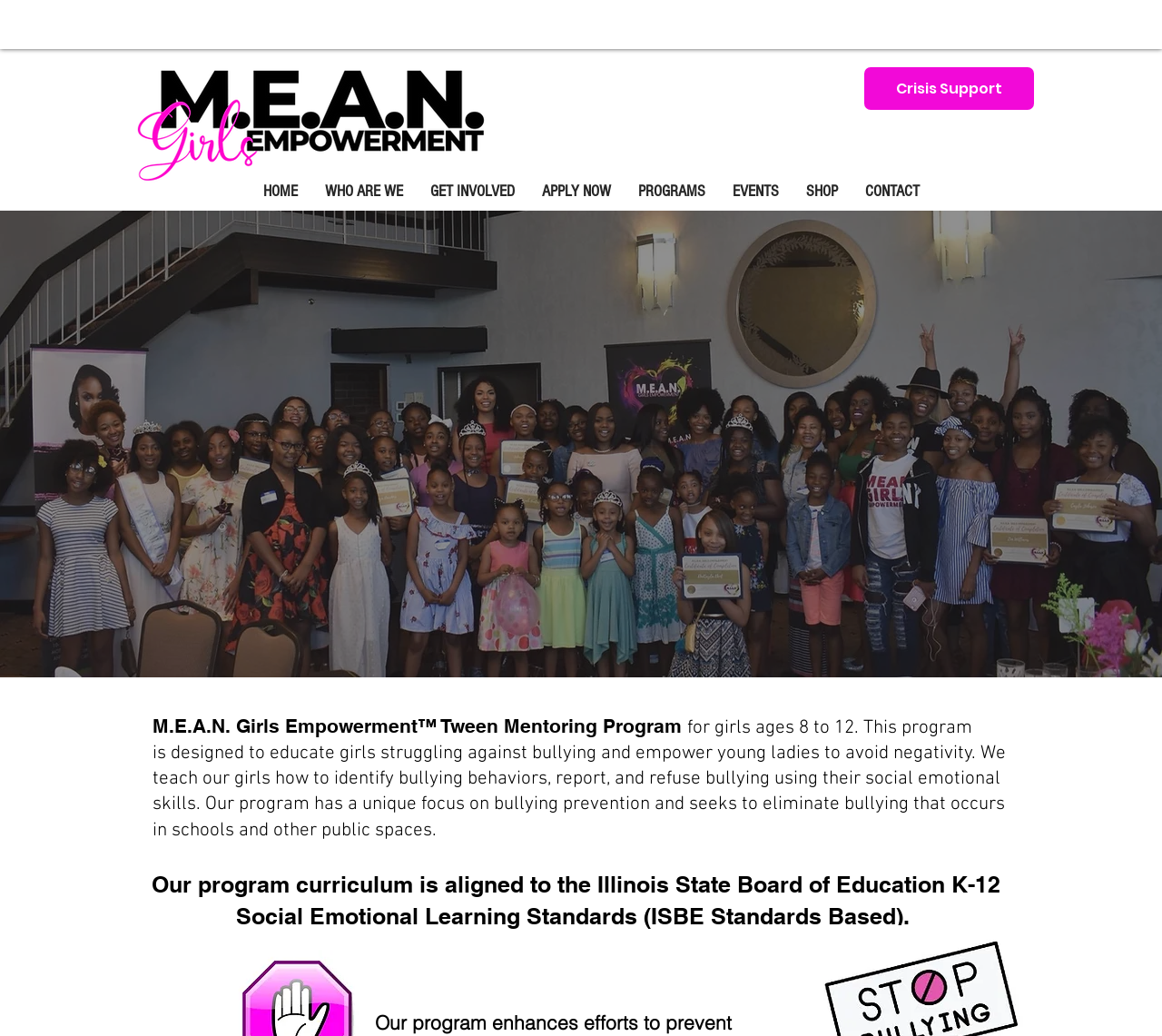Bounding box coordinates are to be given in the format (top-left x, top-left y, bottom-right x, bottom-right y). All values must be floating point numbers between 0 and 1. Provide the bounding box coordinate for the UI element described as: Crisis Support

[0.744, 0.065, 0.89, 0.106]